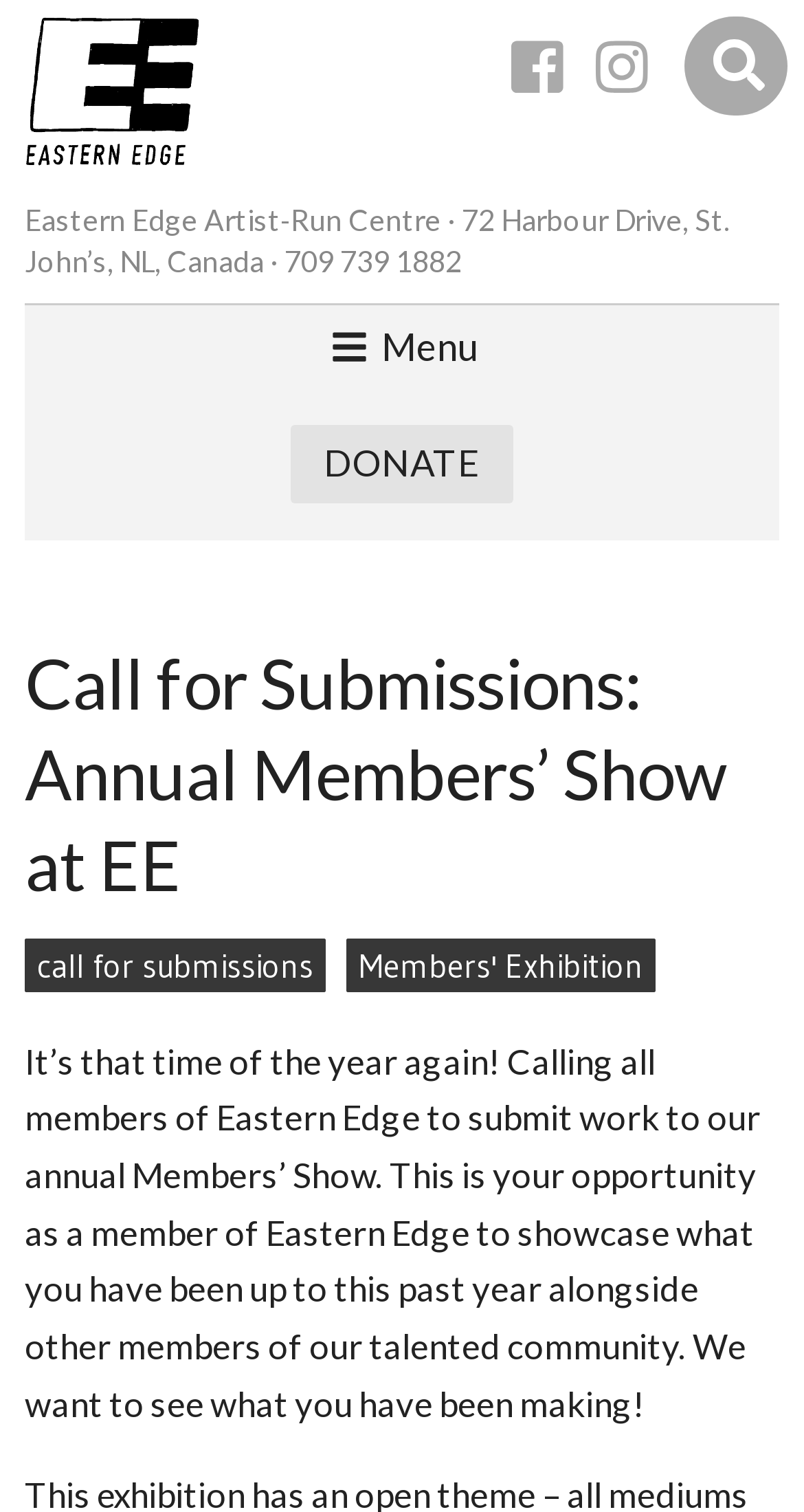Determine the bounding box coordinates of the region that needs to be clicked to achieve the task: "View call for submissions".

[0.031, 0.621, 0.405, 0.657]